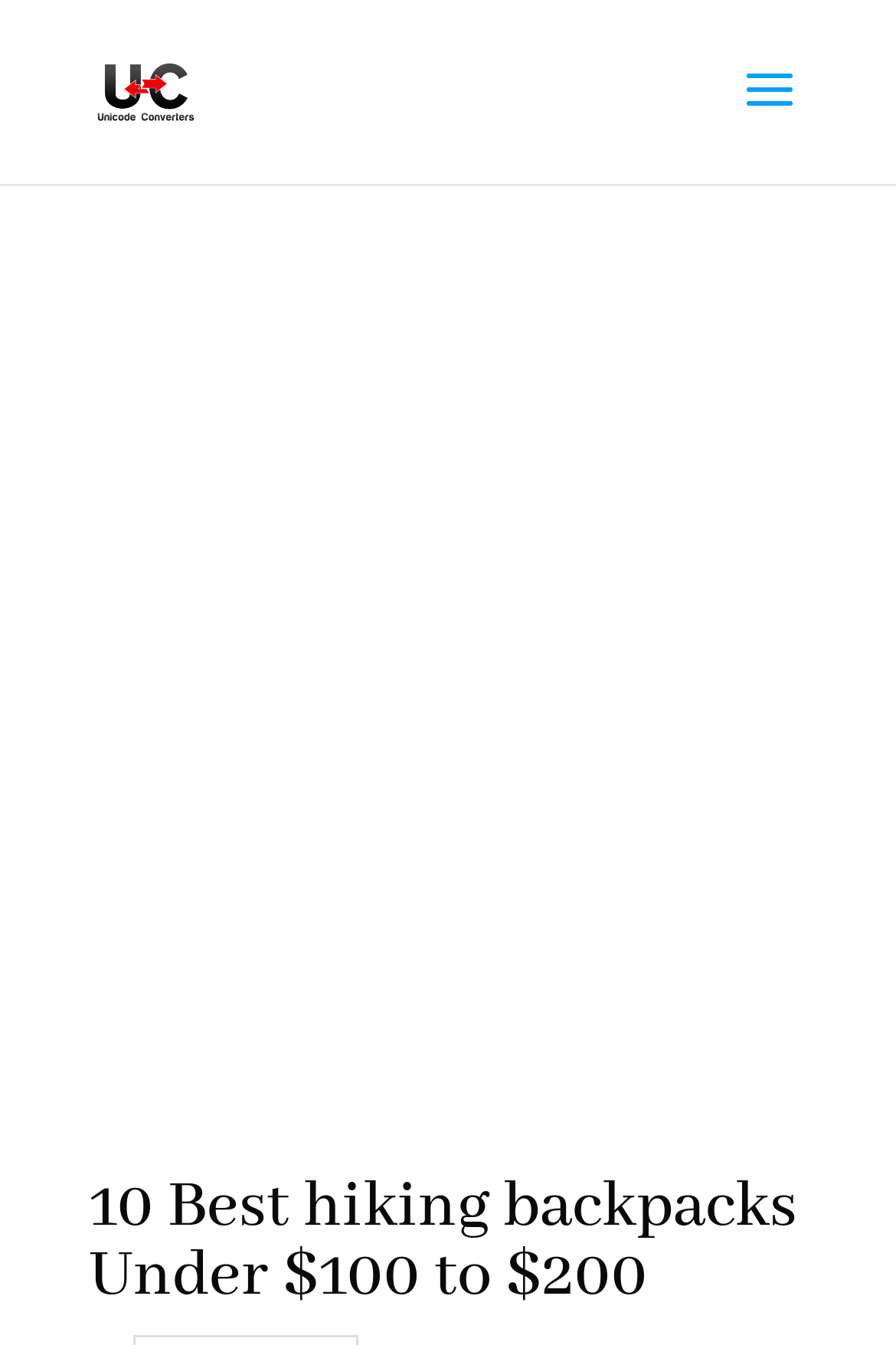Please extract the primary headline from the webpage.

10 Best hiking backpacks Under $100 to $200